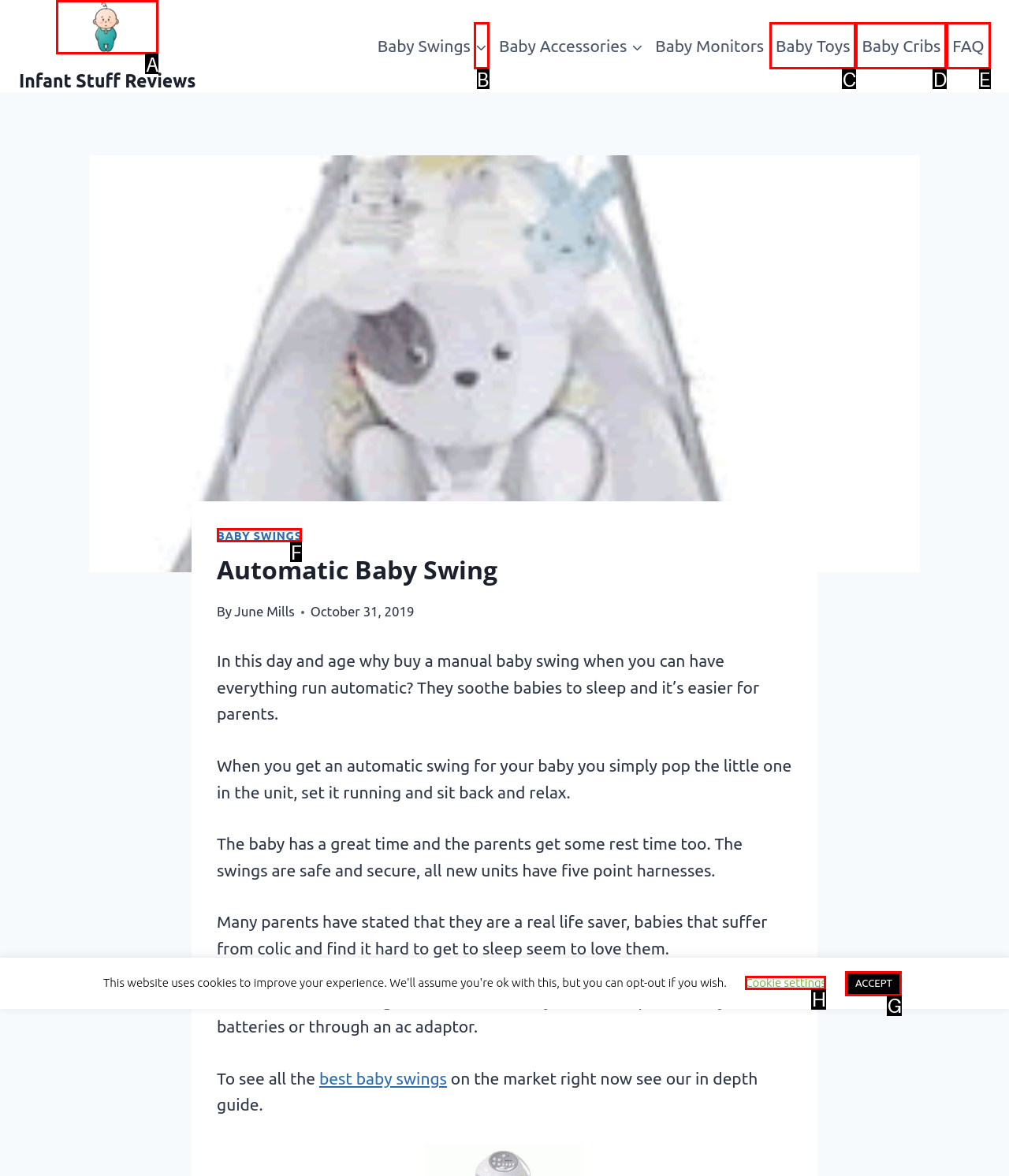Select the HTML element that needs to be clicked to perform the task: Click on the Infant Stuff Reviews logo. Reply with the letter of the chosen option.

A